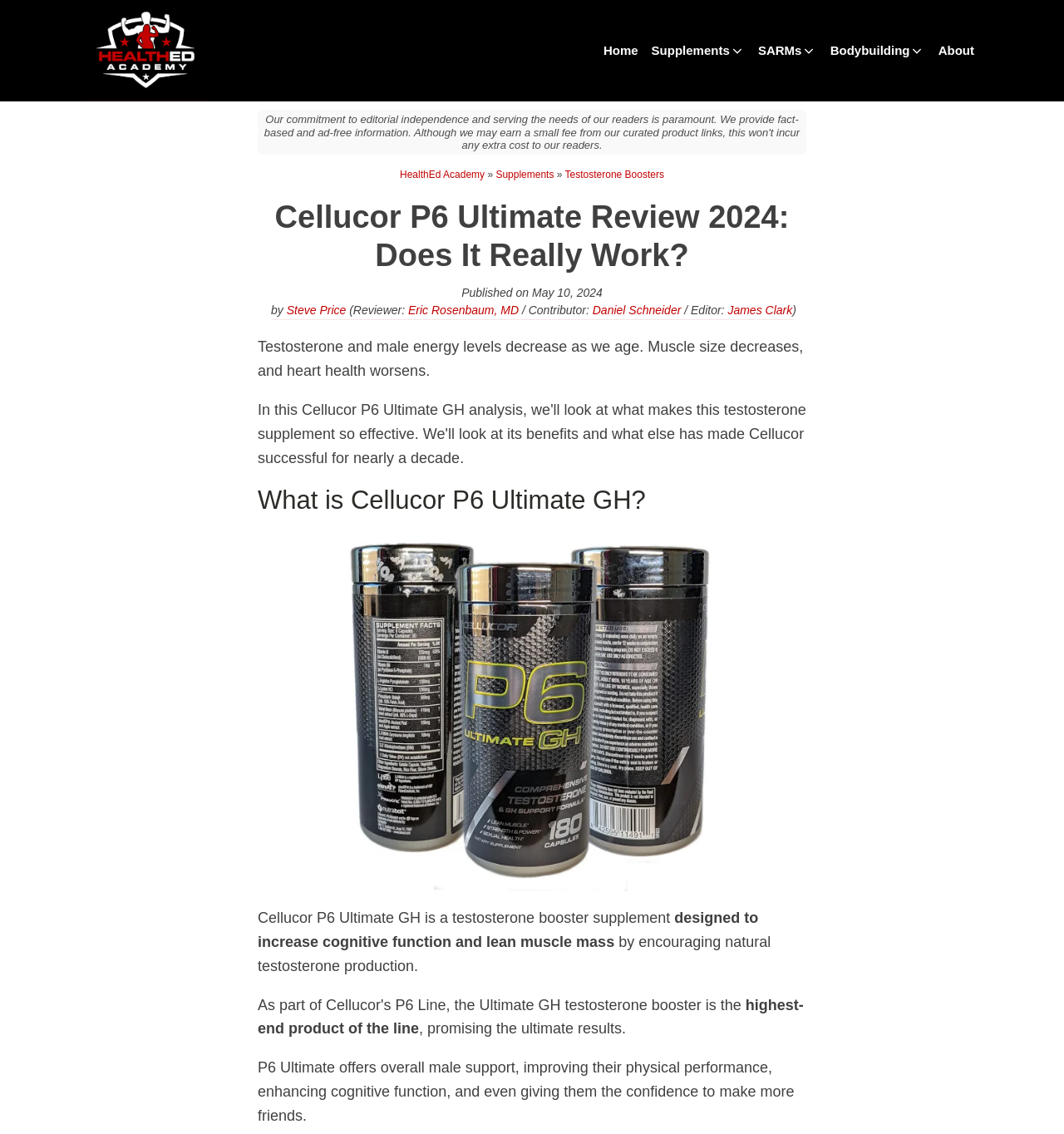Using details from the image, please answer the following question comprehensively:
What benefits does P6 Ultimate offer?

The text 'P6 Ultimate offers overall male support, improving their physical performance, enhancing cognitive function, and even giving them the confidence to make more friends.' suggests that P6 Ultimate offers benefits in physical performance, cognitive function, and confidence.